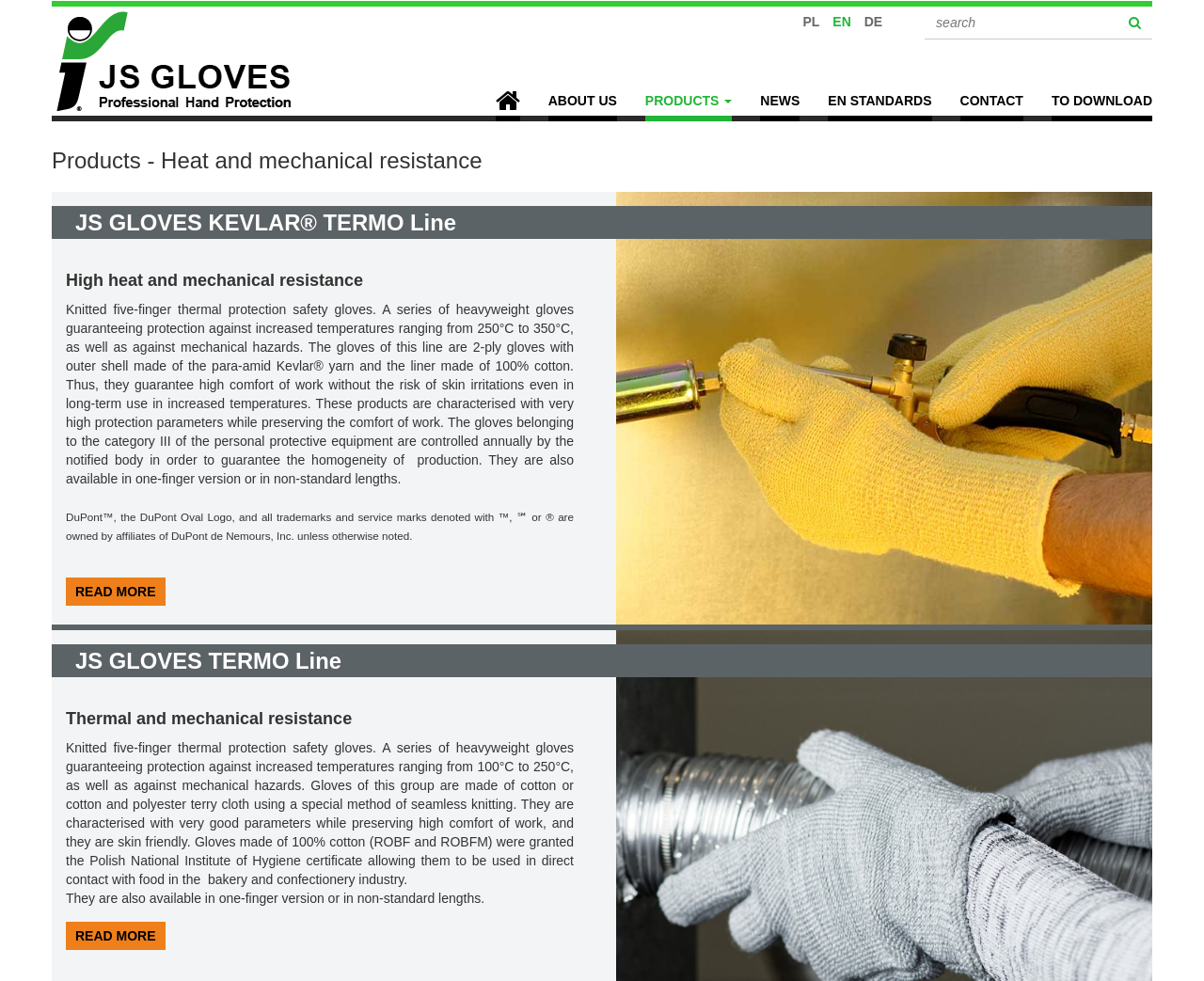Can you give a detailed response to the following question using the information from the image? What is the company name?

The company name can be found in the top-left corner of the webpage, where the logo 'JS-GLOVES' is displayed, and also in the link 'JS-GLOVES' with bounding box coordinates [0.043, 0.007, 0.245, 0.118].